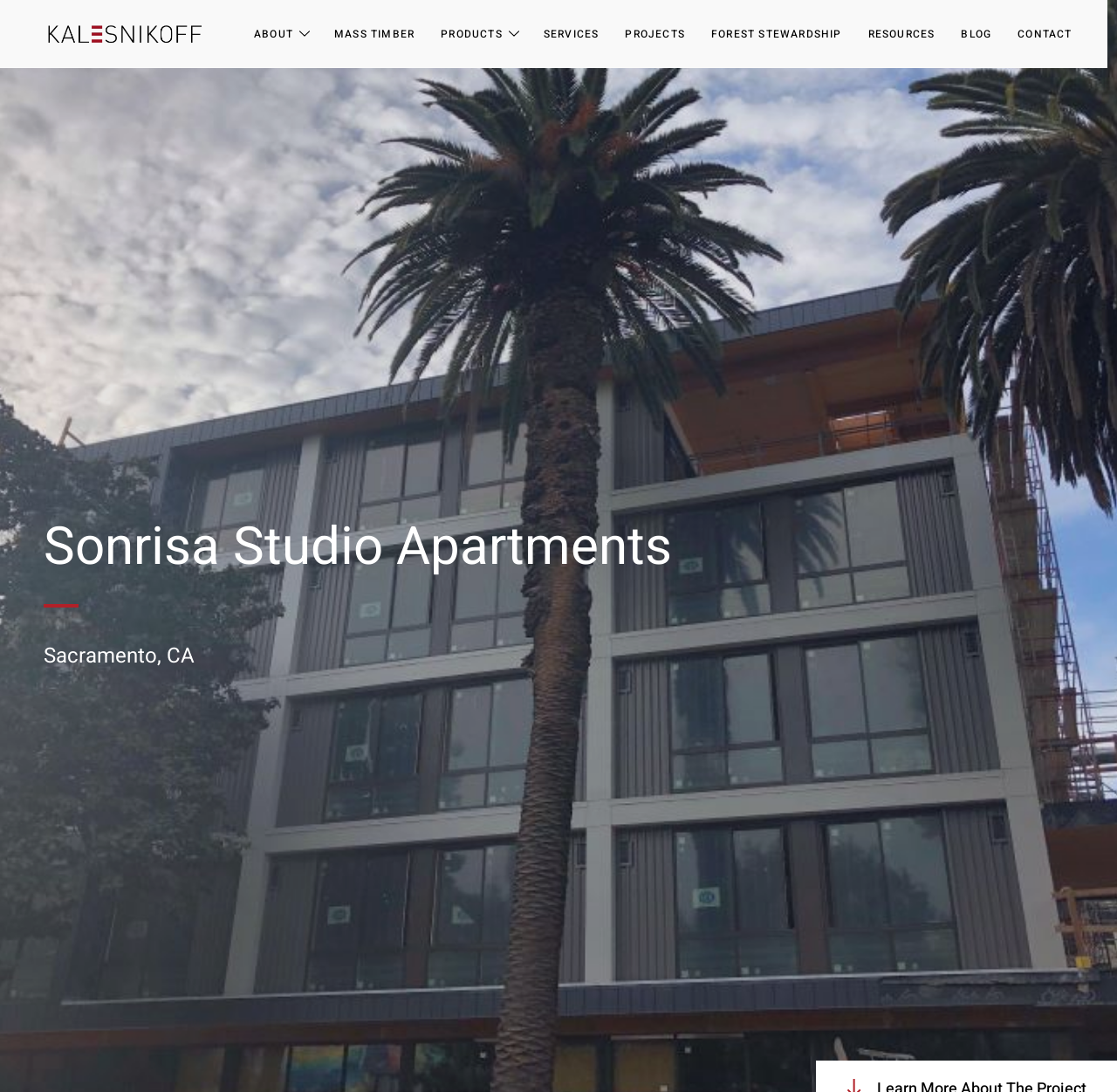Provide a brief response to the question using a single word or phrase: 
What is the type of development of Sonrisa Studio Apartments?

mixed-use multi-family housing